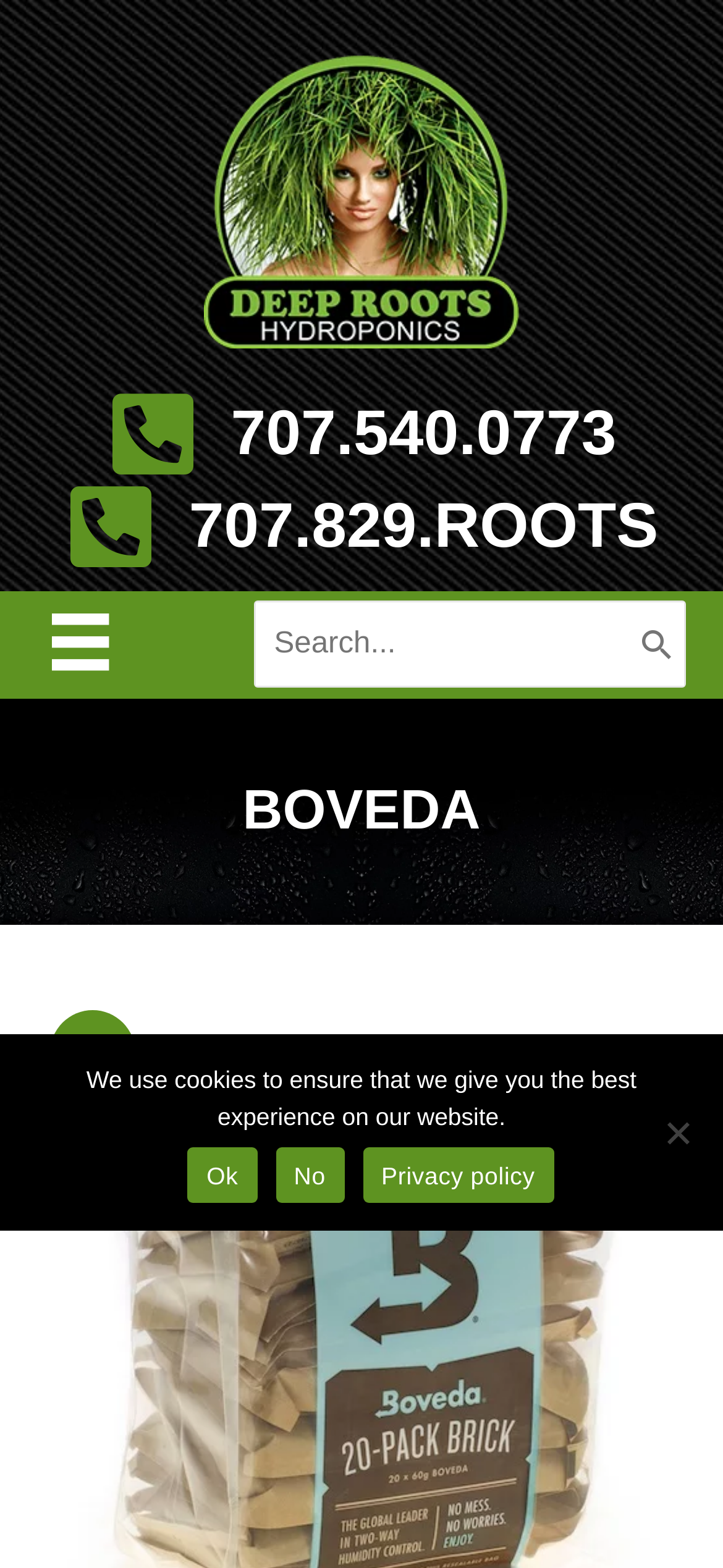Pinpoint the bounding box coordinates of the element to be clicked to execute the instruction: "Click the menu button".

None